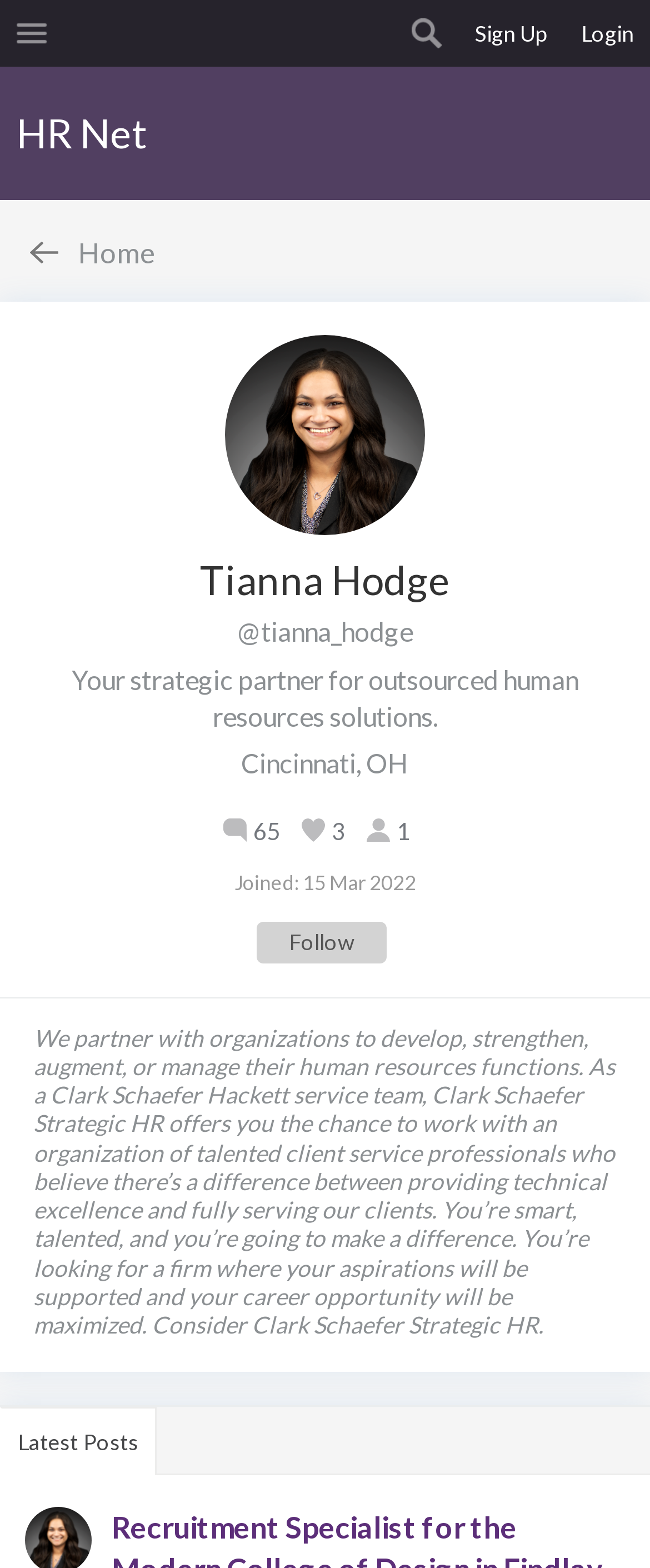Give a concise answer using one word or a phrase to the following question:
What is the purpose of Clark Schaefer Strategic HR?

Human resources solutions